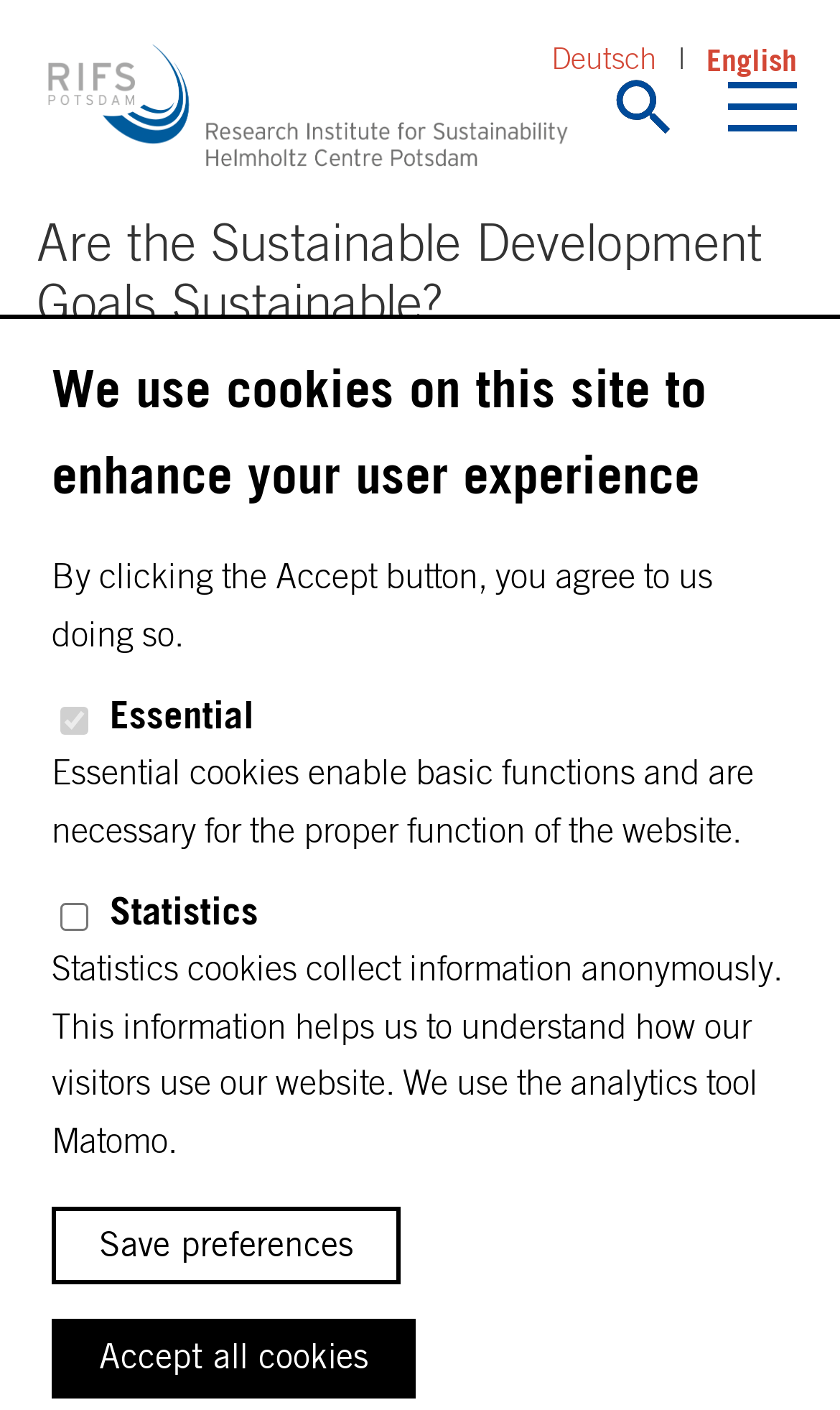What is the date of the article? Refer to the image and provide a one-word or short phrase answer.

16.03.2015